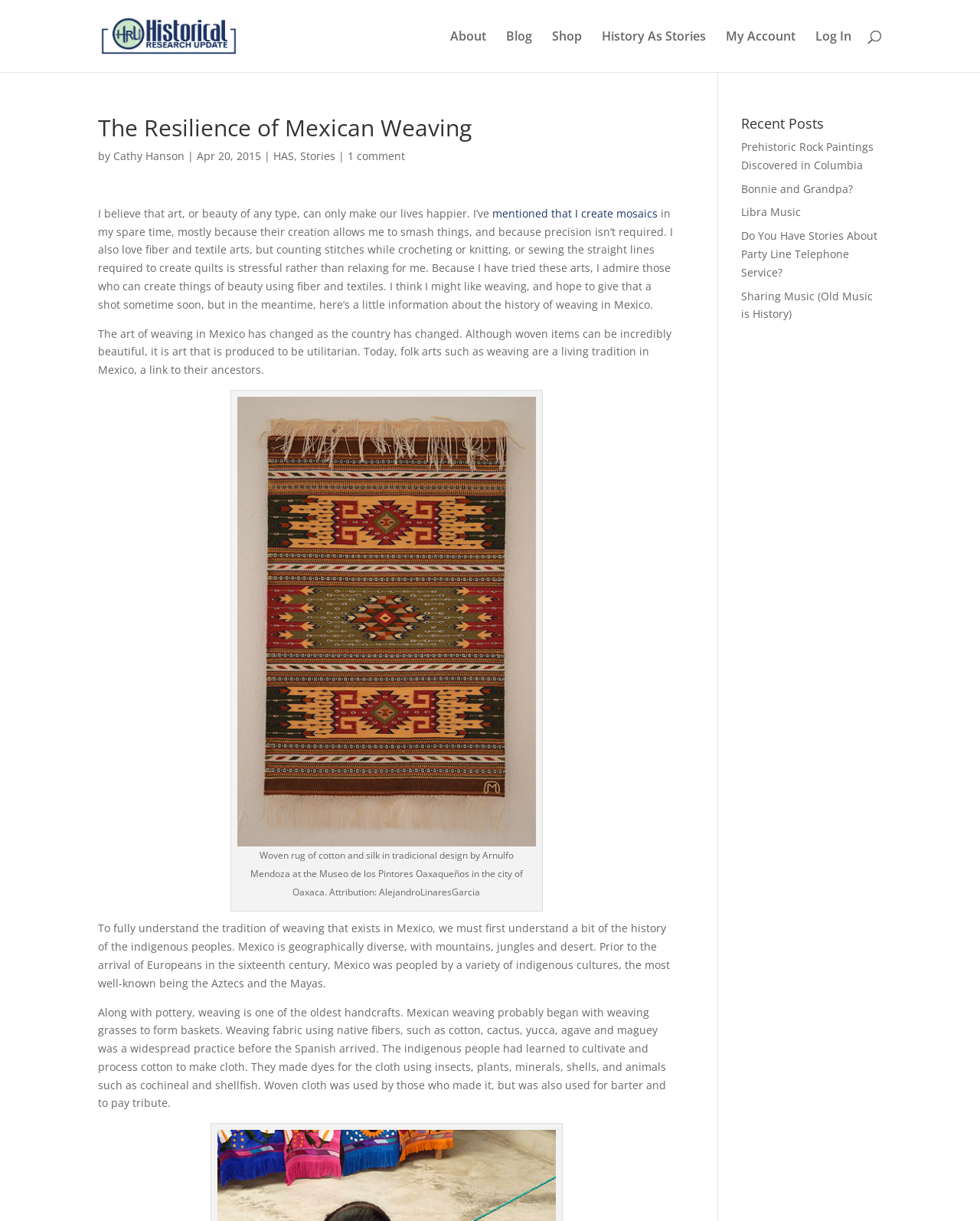Identify the bounding box coordinates of the region that needs to be clicked to carry out this instruction: "Log in to the account". Provide these coordinates as four float numbers ranging from 0 to 1, i.e., [left, top, right, bottom].

[0.832, 0.025, 0.869, 0.059]